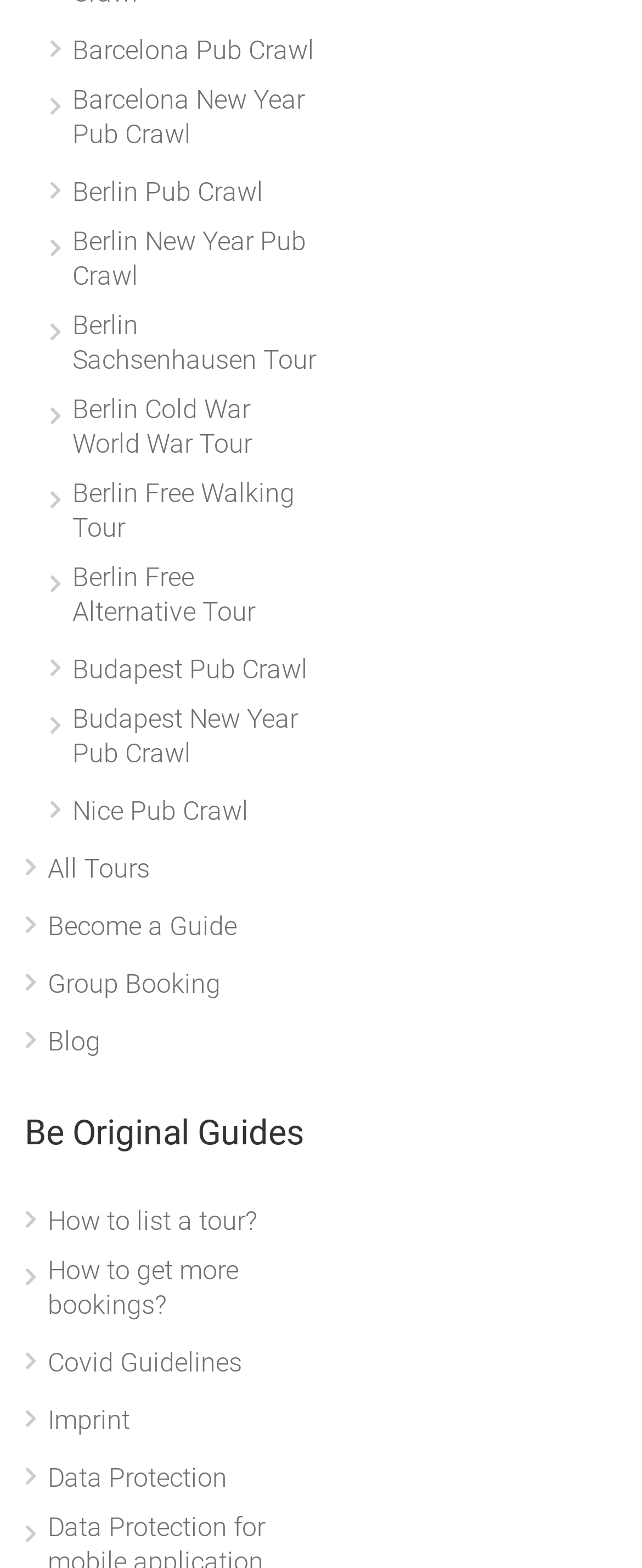Respond to the following query with just one word or a short phrase: 
How many sections are there in the webpage?

2